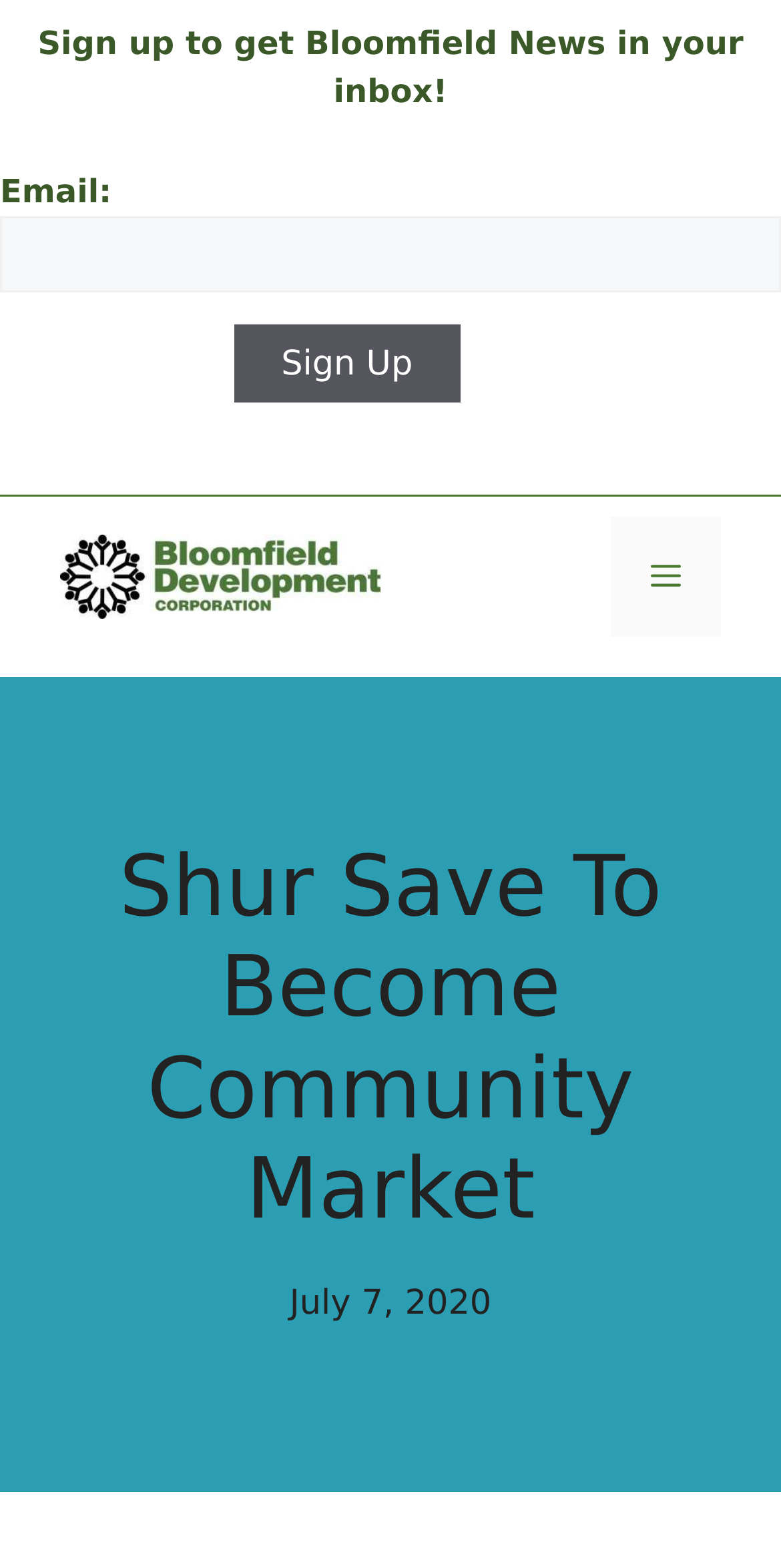Please find the bounding box coordinates in the format (top-left x, top-left y, bottom-right x, bottom-right y) for the given element description. Ensure the coordinates are floating point numbers between 0 and 1. Description: name="input_1"

[0.0, 0.138, 1.0, 0.187]